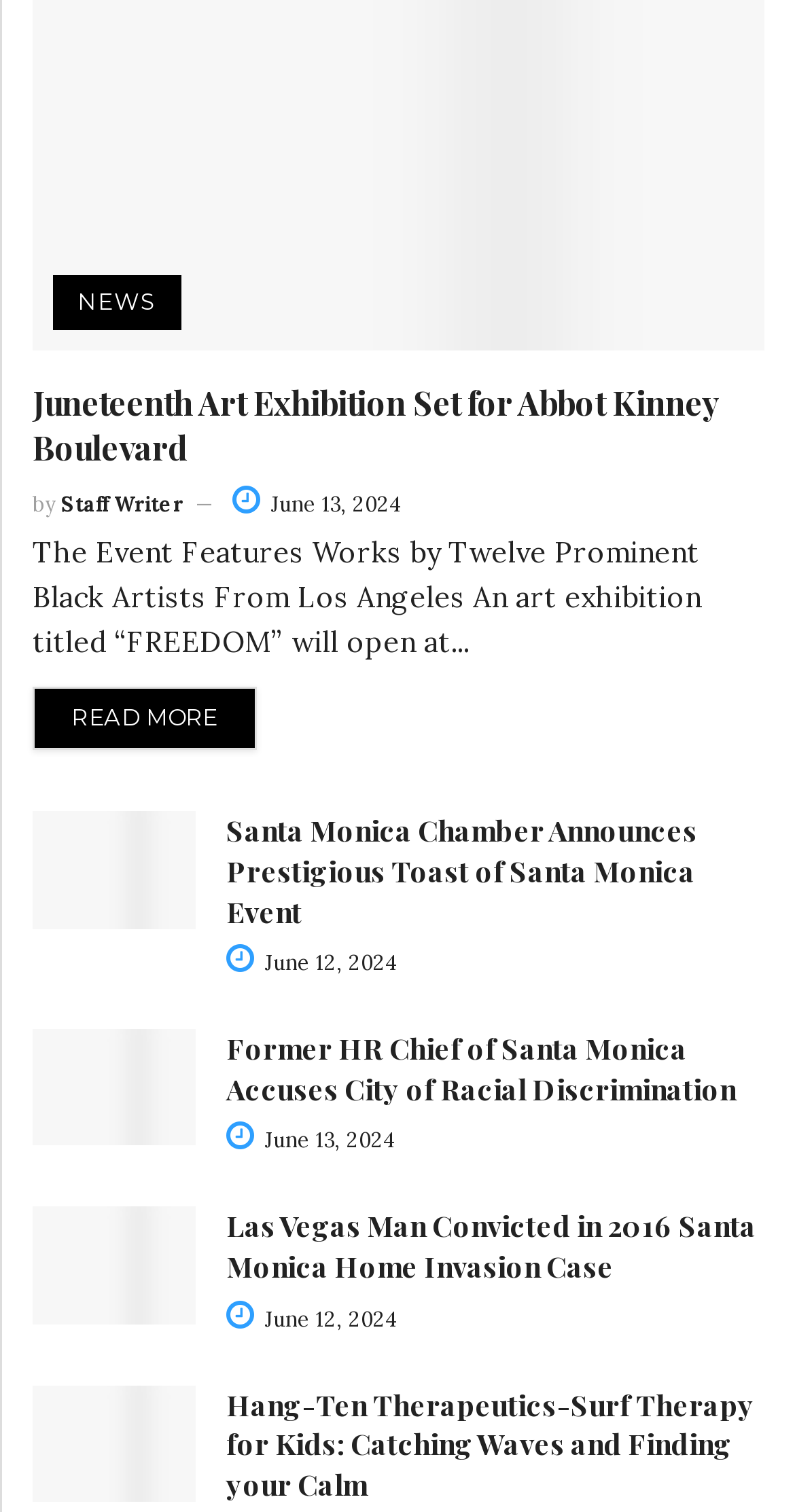Answer succinctly with a single word or phrase:
What is the title of the first article?

Juneteenth Art Exhibition